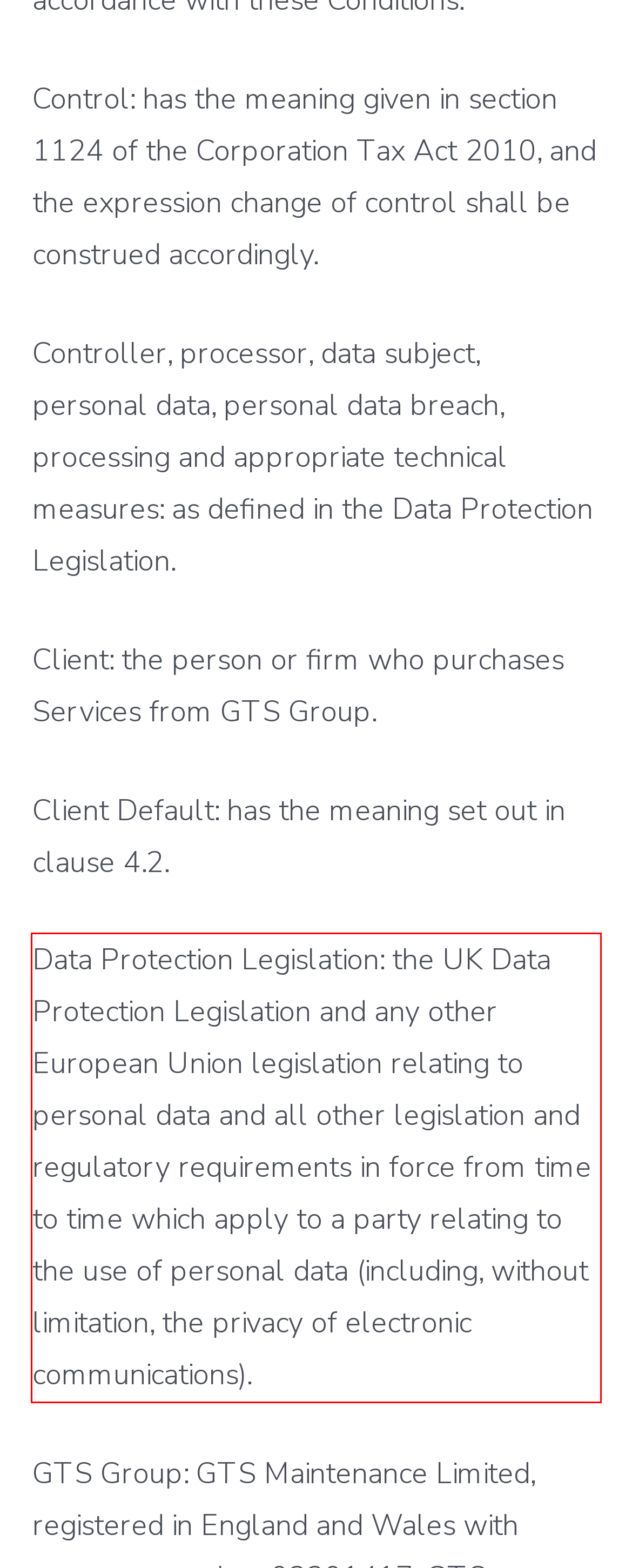Examine the screenshot of the webpage, locate the red bounding box, and perform OCR to extract the text contained within it.

Data Protection Legislation: the UK Data Protection Legislation and any other European Union legislation relating to personal data and all other legislation and regulatory requirements in force from time to time which apply to a party relating to the use of personal data (including, without limitation, the privacy of electronic communications).